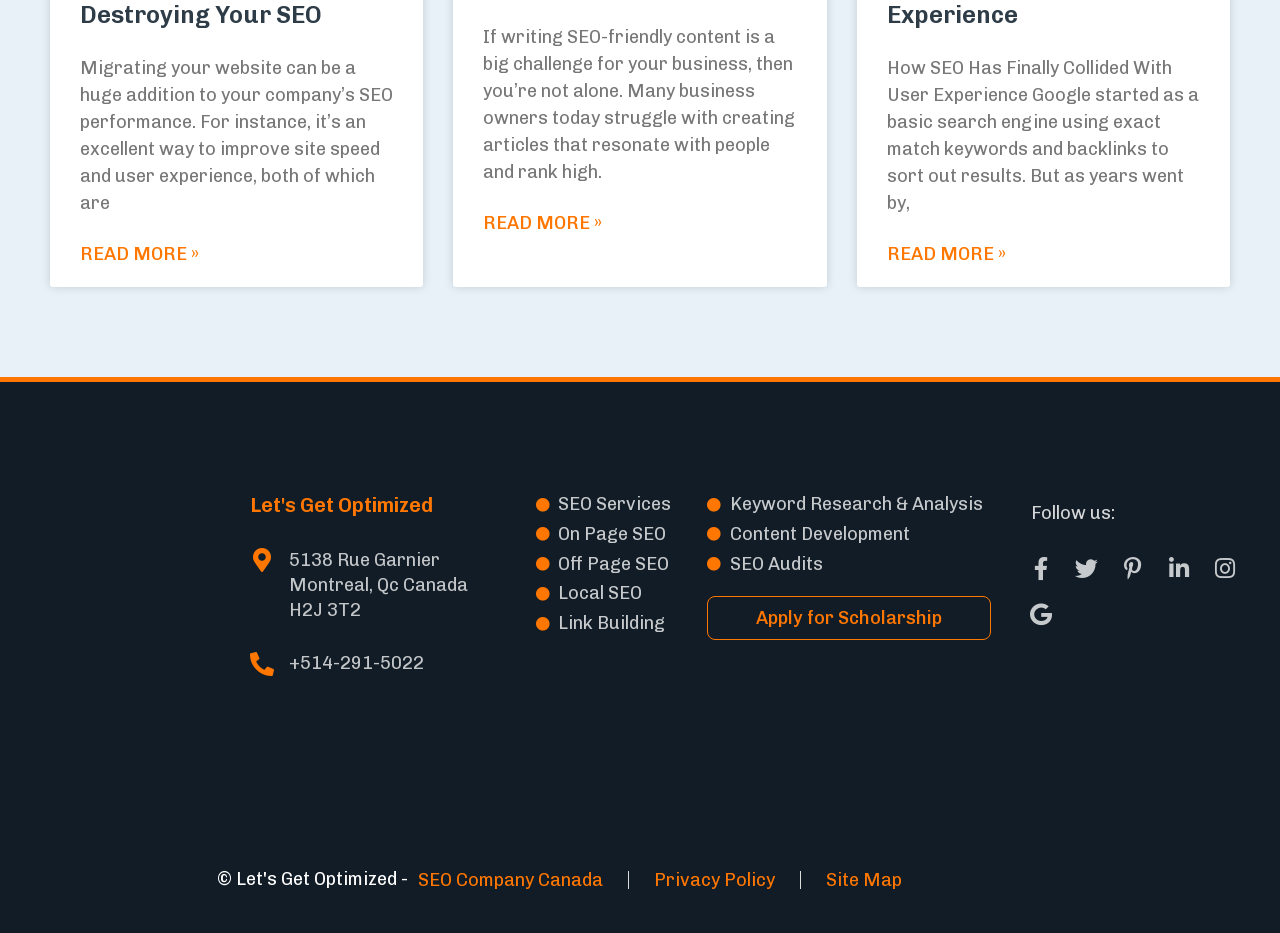Determine the bounding box coordinates for the UI element described. Format the coordinates as (top-left x, top-left y, bottom-right x, bottom-right y) and ensure all values are between 0 and 1. Element description: Keyword Research & Analysis

[0.552, 0.528, 0.774, 0.554]